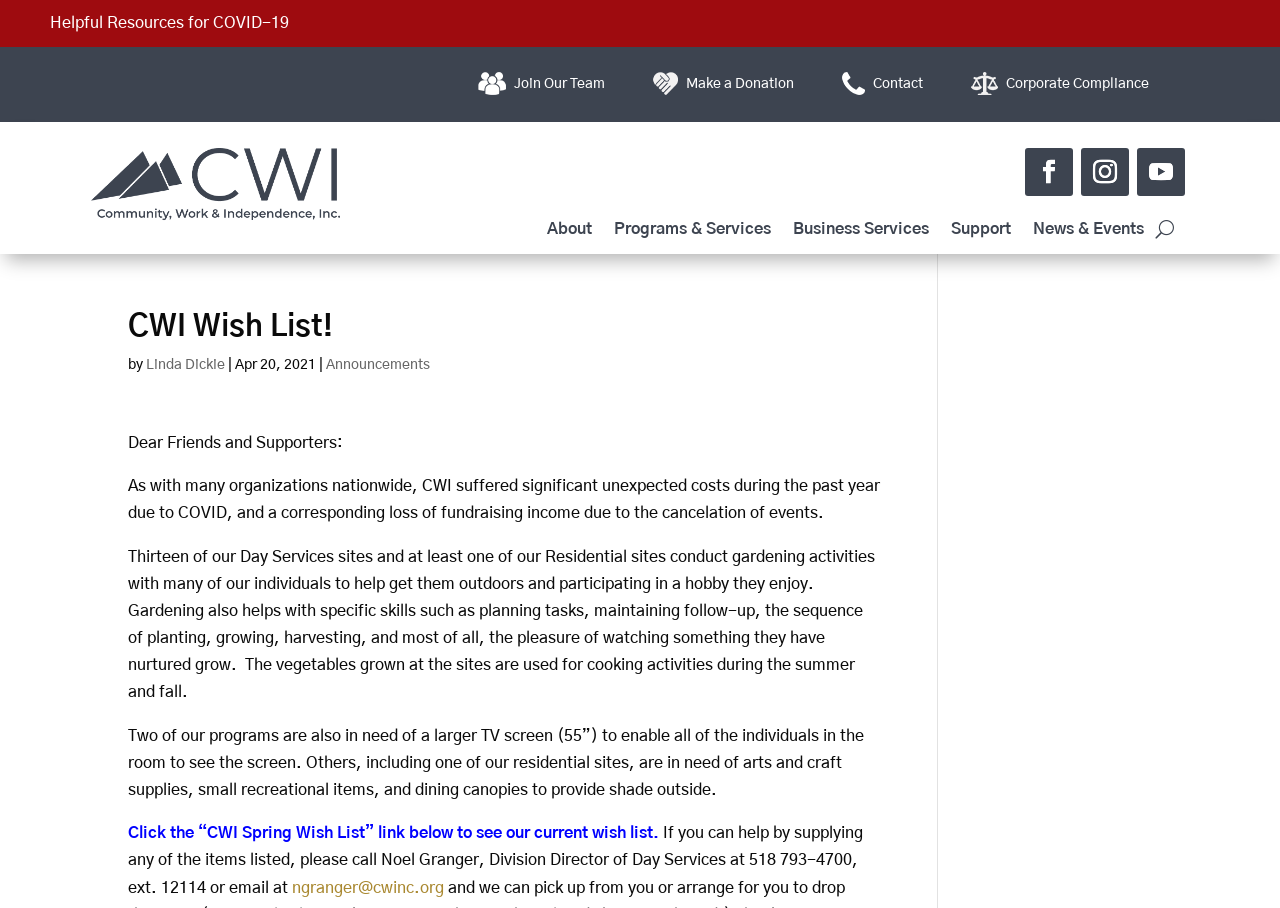Locate the bounding box coordinates of the element's region that should be clicked to carry out the following instruction: "Click Helpful Resources for COVID-19". The coordinates need to be four float numbers between 0 and 1, i.e., [left, top, right, bottom].

[0.039, 0.017, 0.226, 0.034]